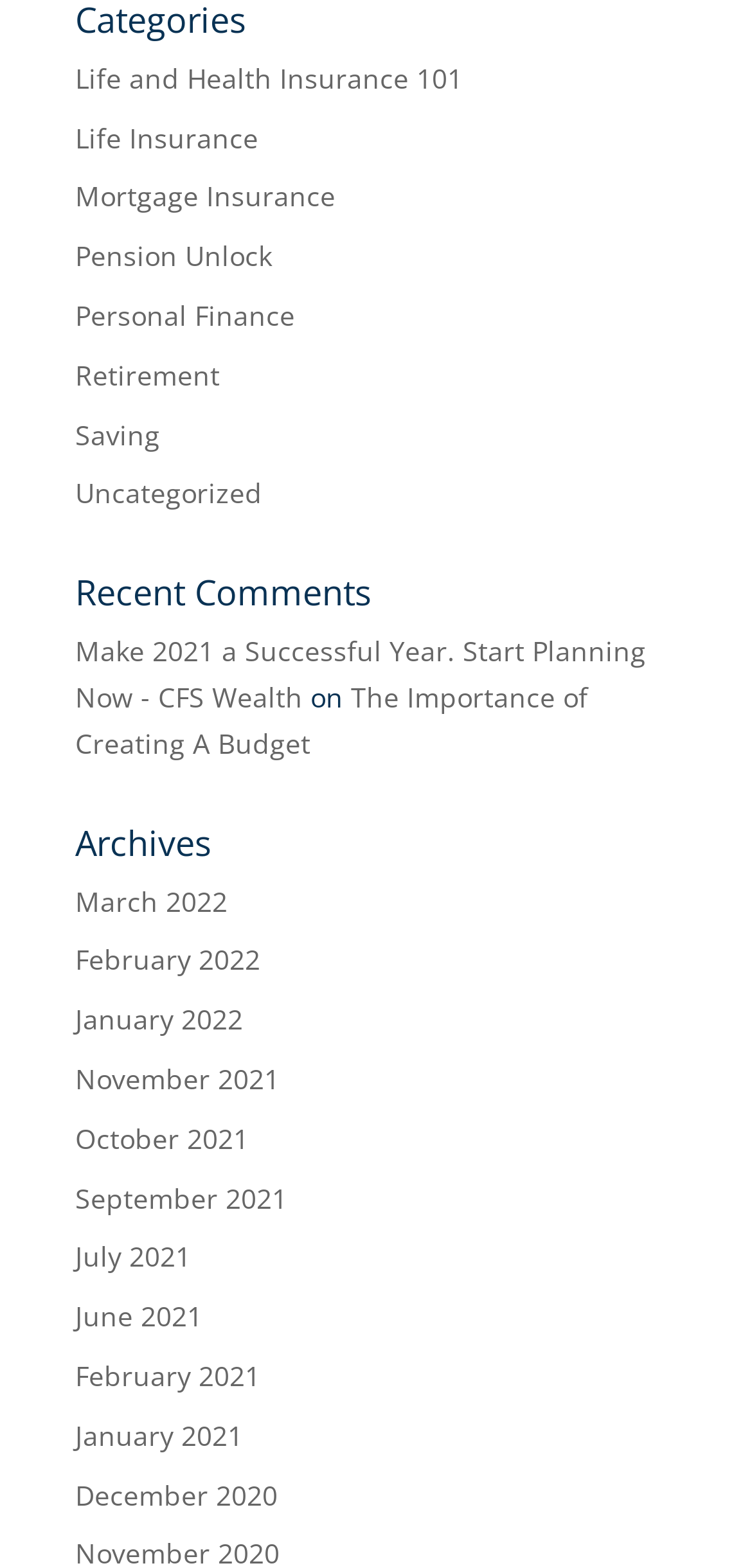Can you provide the bounding box coordinates for the element that should be clicked to implement the instruction: "Browse archives for March 2022"?

[0.1, 0.563, 0.303, 0.586]